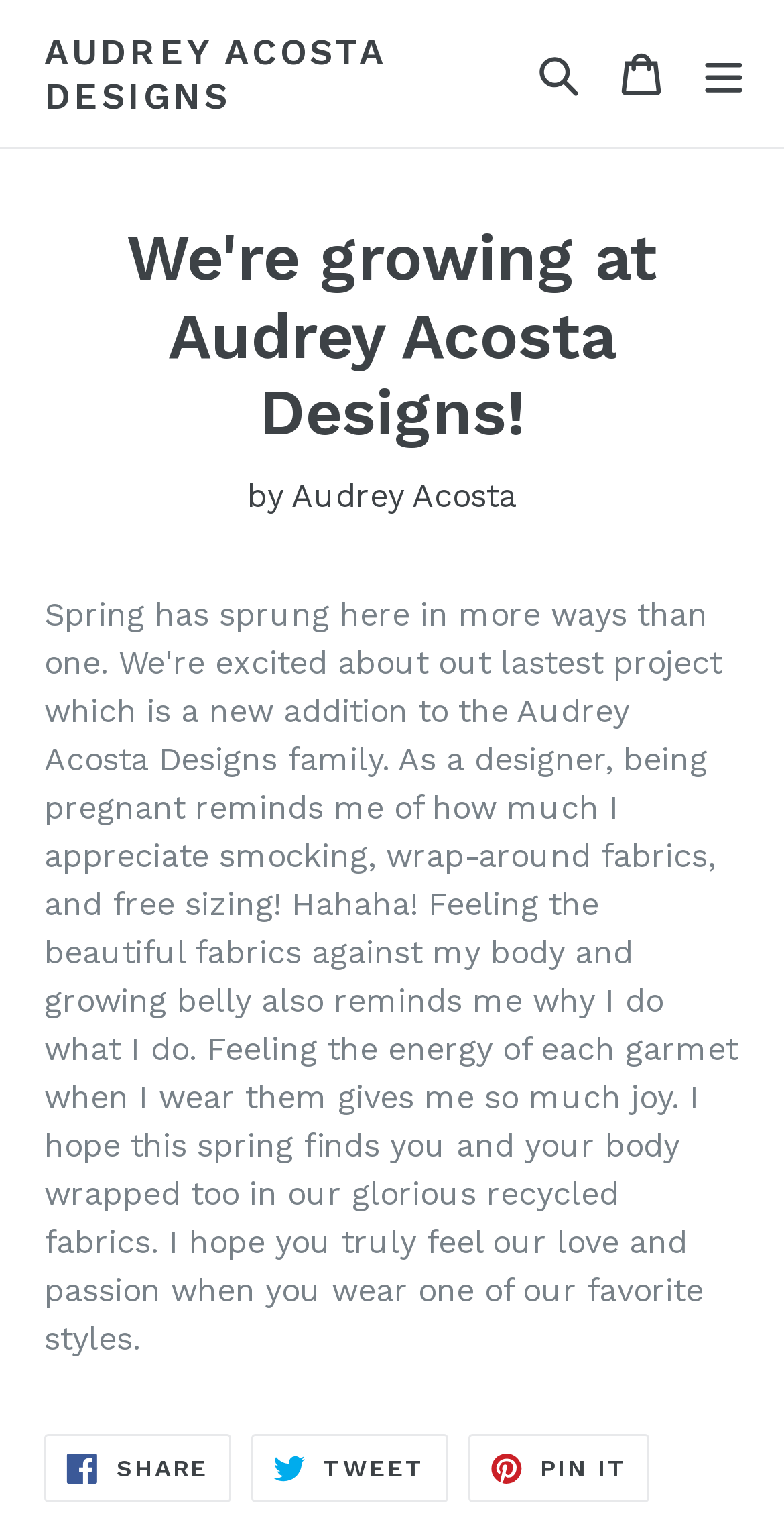Using the information in the image, could you please answer the following question in detail:
What is the purpose of the 'expand/collapse' button?

I analyzed the properties of the button element with the text 'expand/collapse' and found that it has a property 'controls' with the value 'SearchDrawer', which suggests that the button is used to control a drawer, likely a search drawer.